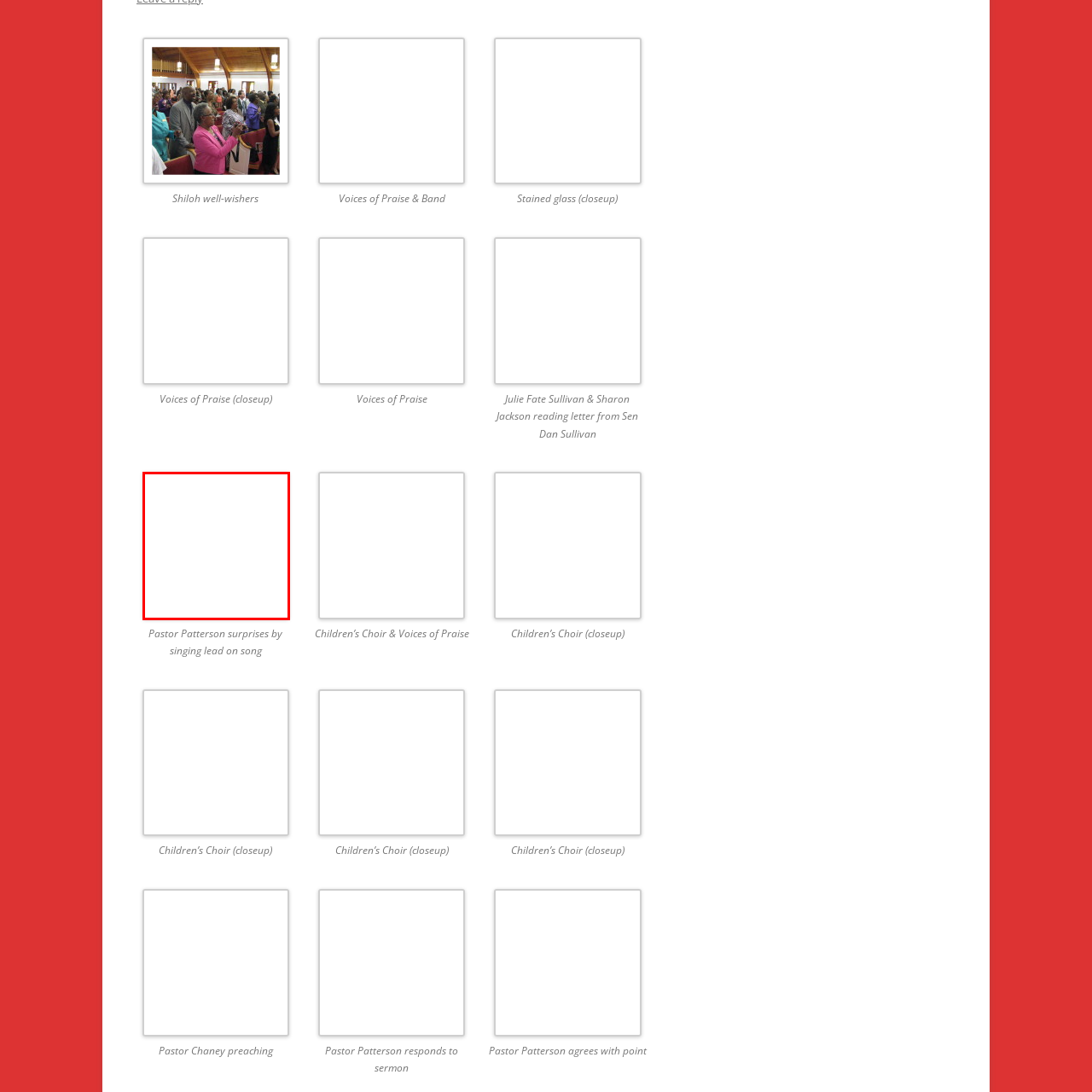Concentrate on the image highlighted by the red boundary and deliver a detailed answer to the following question, using the information from the image:
What is the likely location of the event?

Although the caption does not explicitly mention the location, it suggests a 'church service or community celebration' as the context of the event. This implies that the likely location of the event is a church or a similar community gathering place.